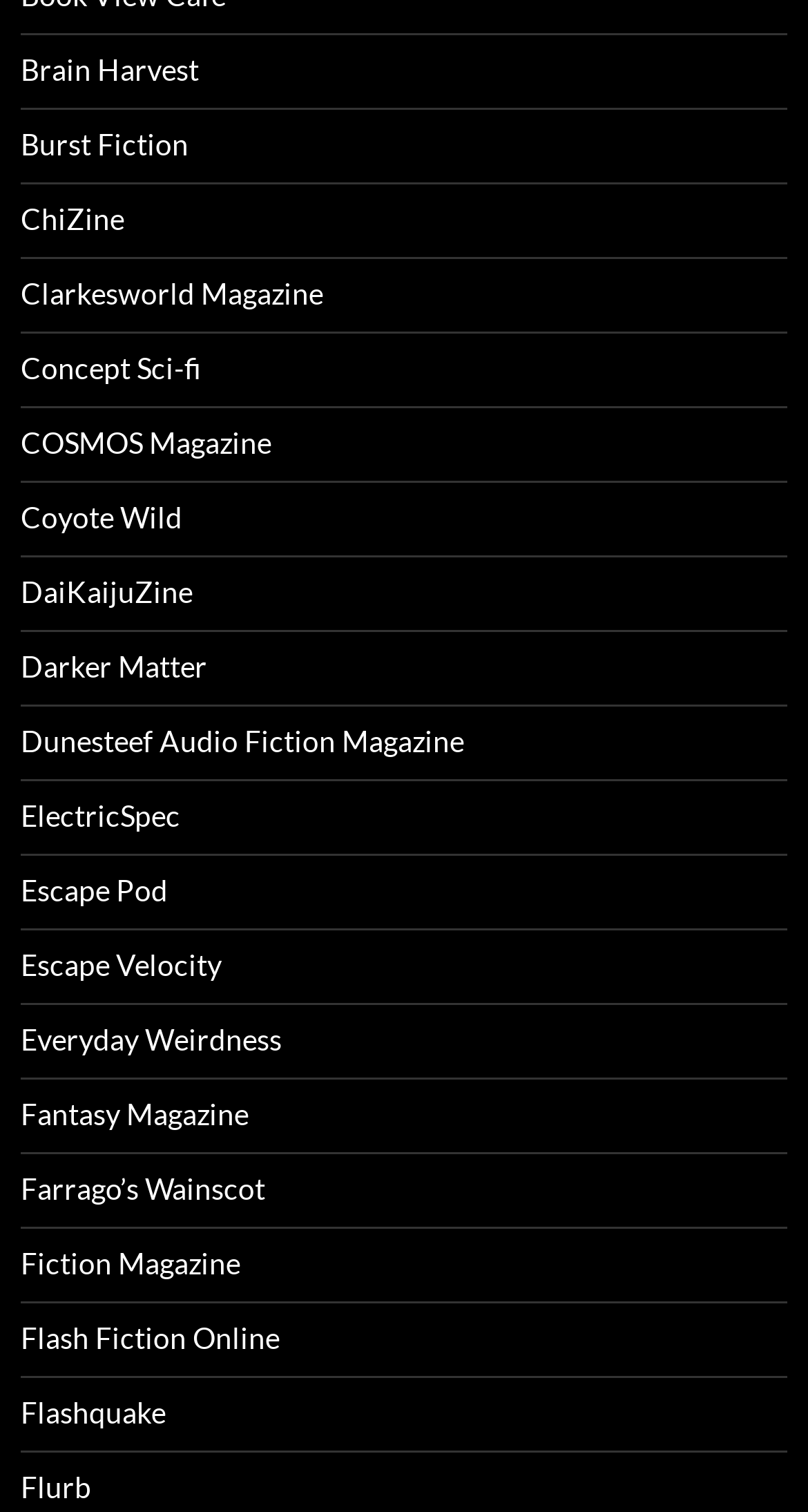Respond with a single word or phrase:
What is the first link on the webpage?

Brain Harvest